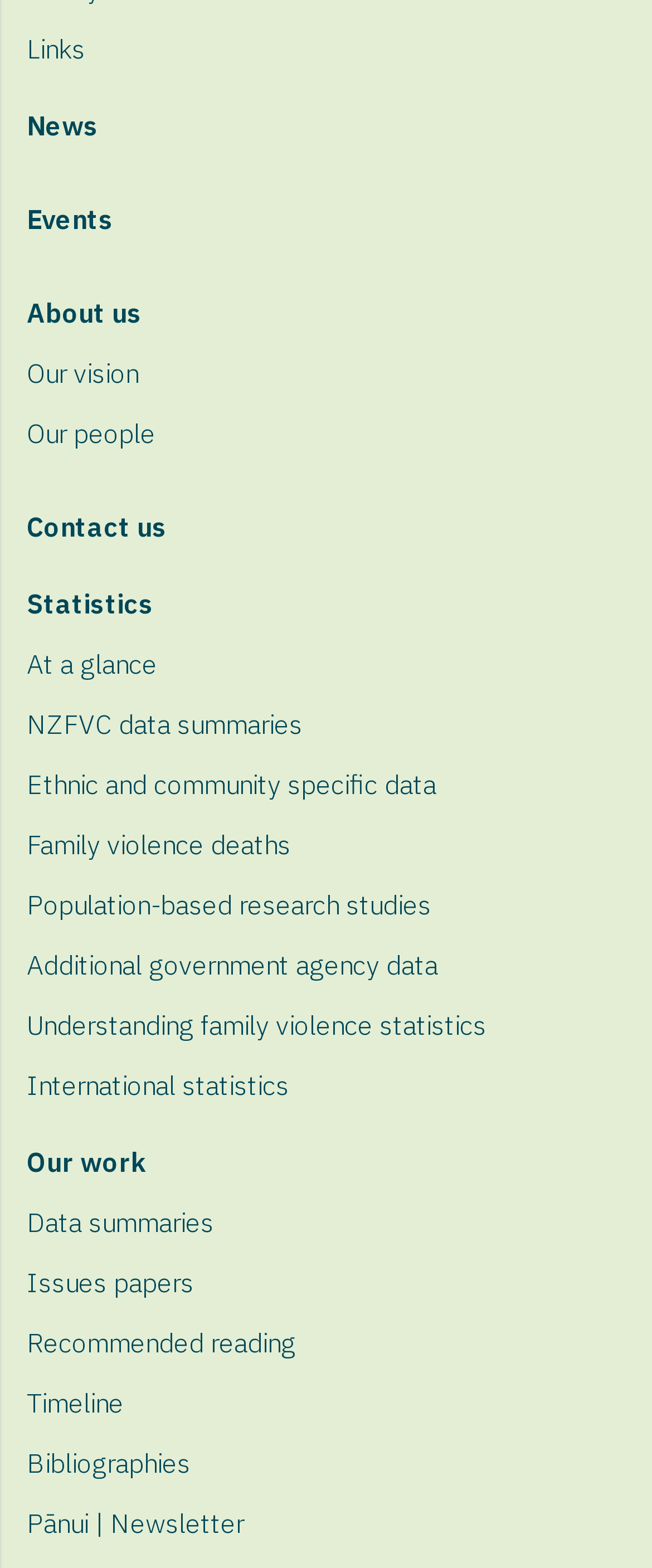Please indicate the bounding box coordinates for the clickable area to complete the following task: "Click on the 'News' link". The coordinates should be specified as four float numbers between 0 and 1, i.e., [left, top, right, bottom].

[0.041, 0.06, 1.0, 0.099]